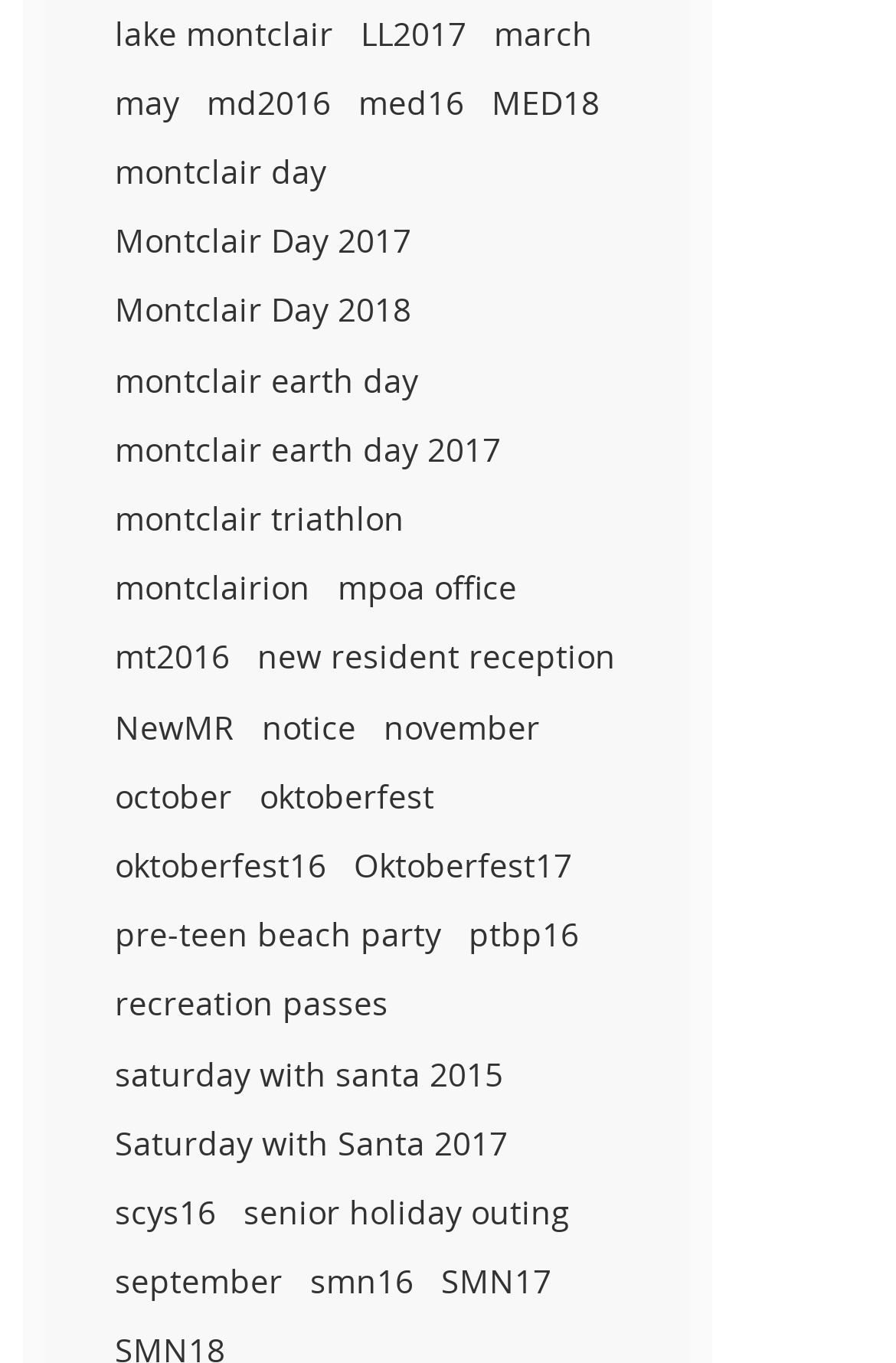Identify the bounding box coordinates of the area that should be clicked in order to complete the given instruction: "go to Oktoberfest17". The bounding box coordinates should be four float numbers between 0 and 1, i.e., [left, top, right, bottom].

[0.395, 0.62, 0.638, 0.651]